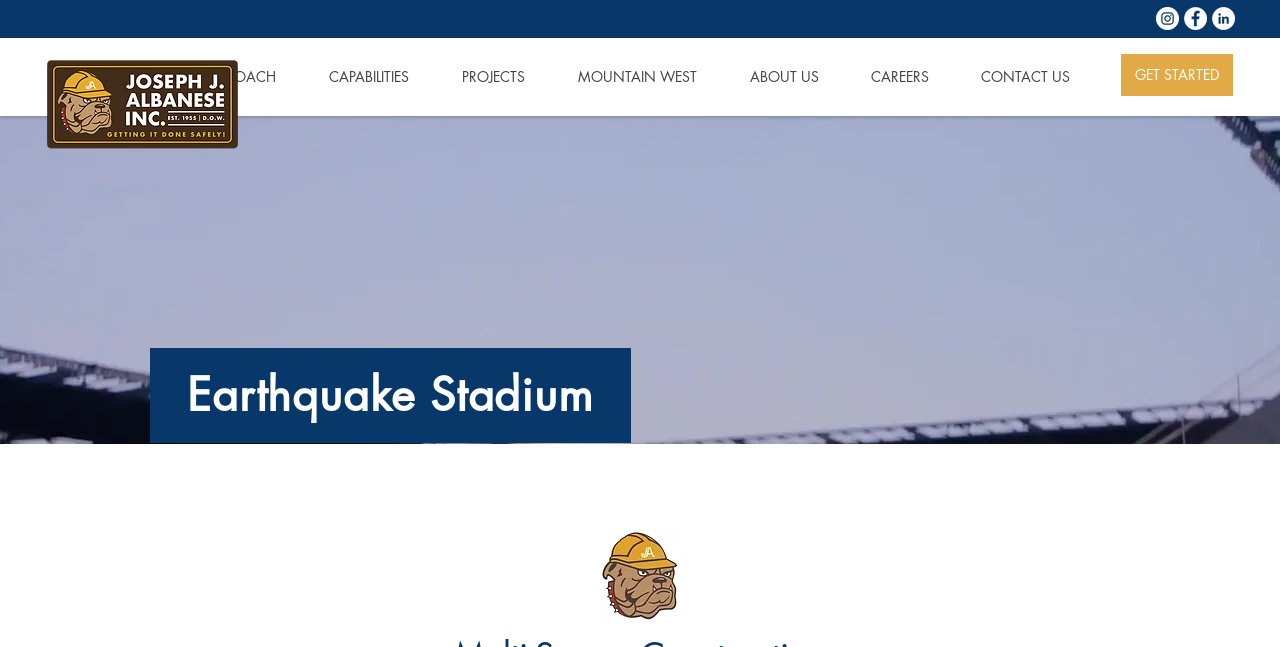Locate the bounding box for the described UI element: "PROJECTS". Ensure the coordinates are four float numbers between 0 and 1, formatted as [left, top, right, bottom].

[0.331, 0.09, 0.422, 0.147]